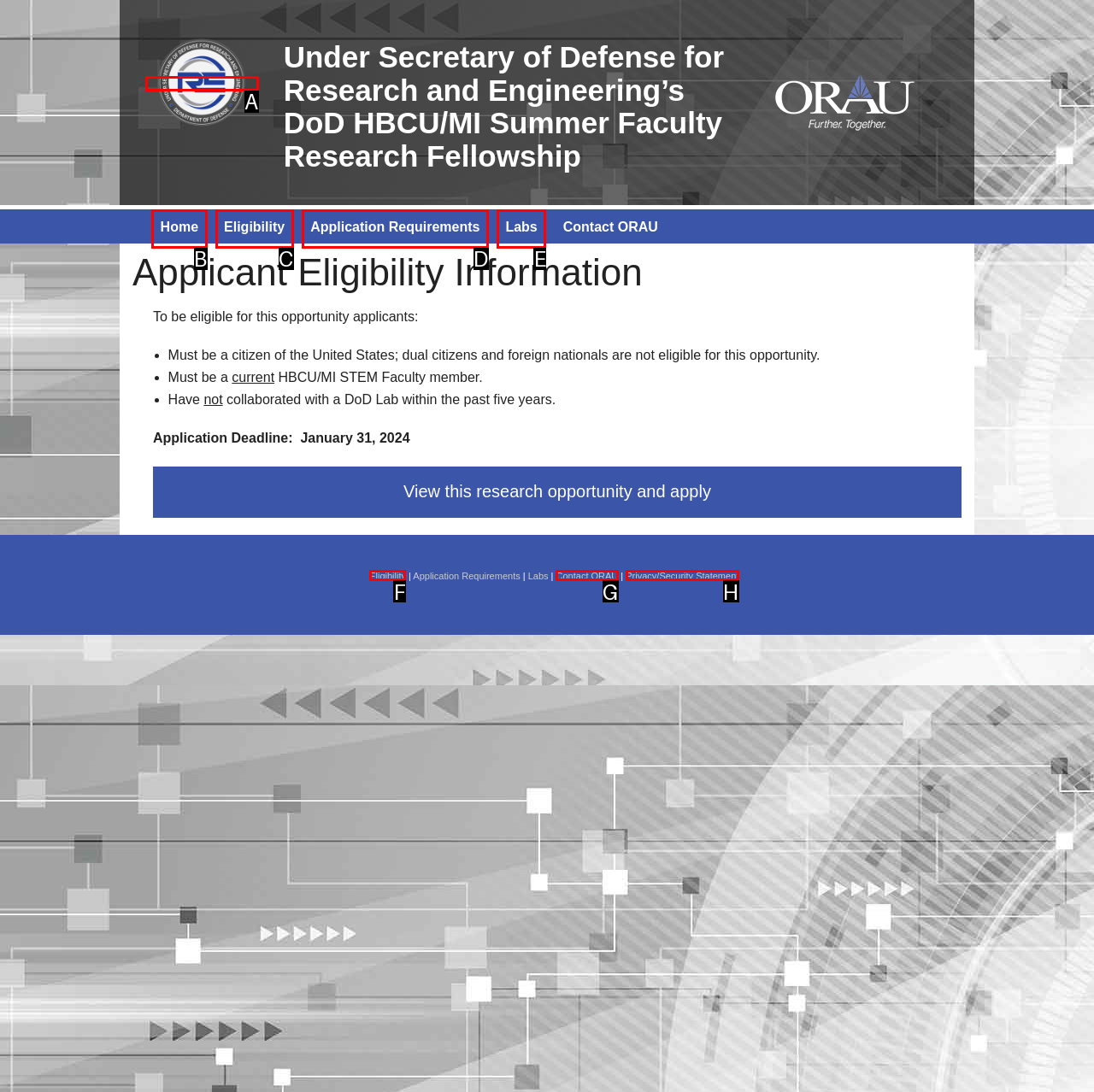Determine which HTML element to click for this task: Click the NGA Visiting Scientist Program logo Provide the letter of the selected choice.

A